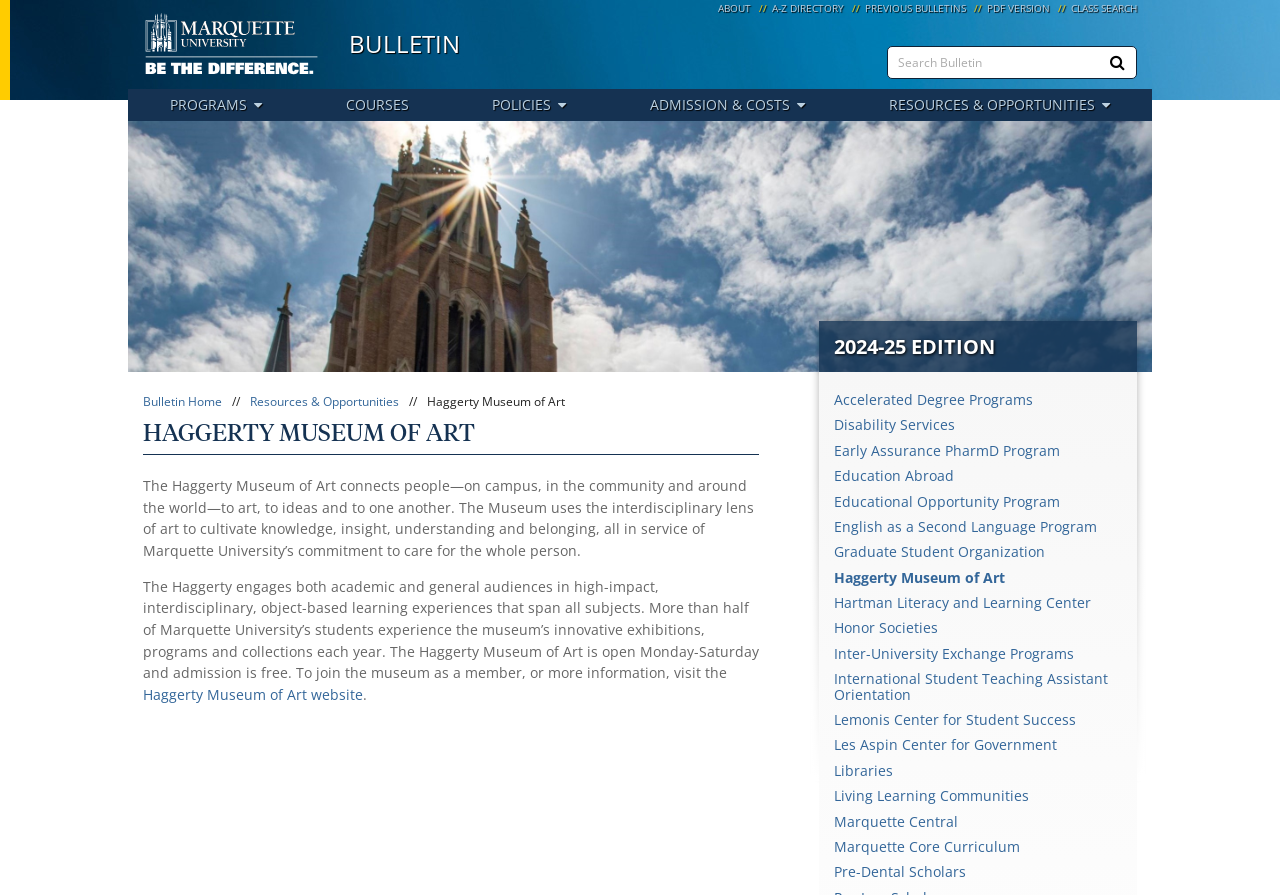Locate the bounding box coordinates of the element that should be clicked to execute the following instruction: "Visit Marquette University website".

[0.112, 0.011, 0.249, 0.088]